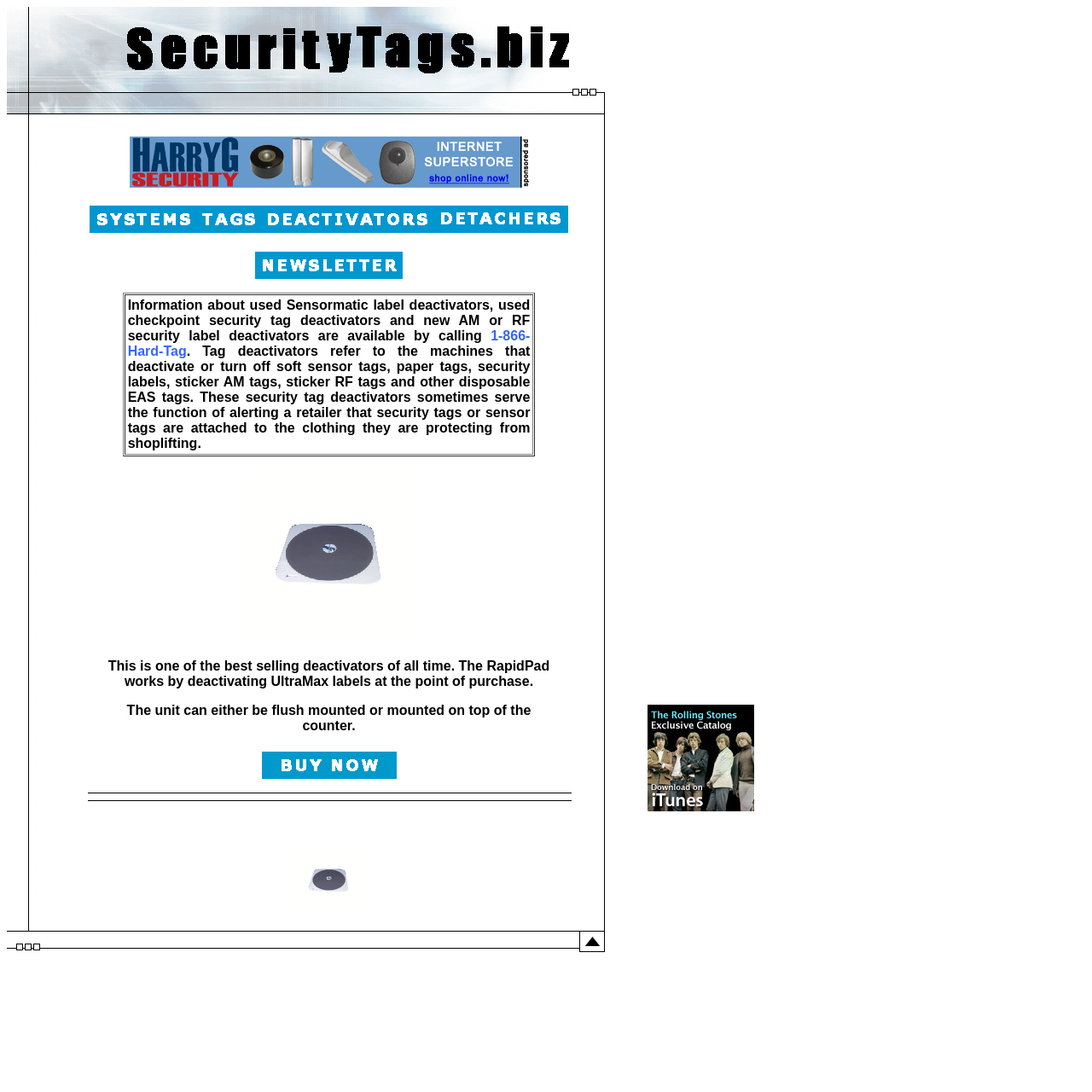Look at the image and write a detailed answer to the question: 
What is the phone number to call for information about security tag deactivators?

The webpage provides the phone number 1-866-Hard-Tag as a contact for information about used Sensormatic label deactivators, used checkpoint security tag deactivators, and new AM or RF security label deactivators.